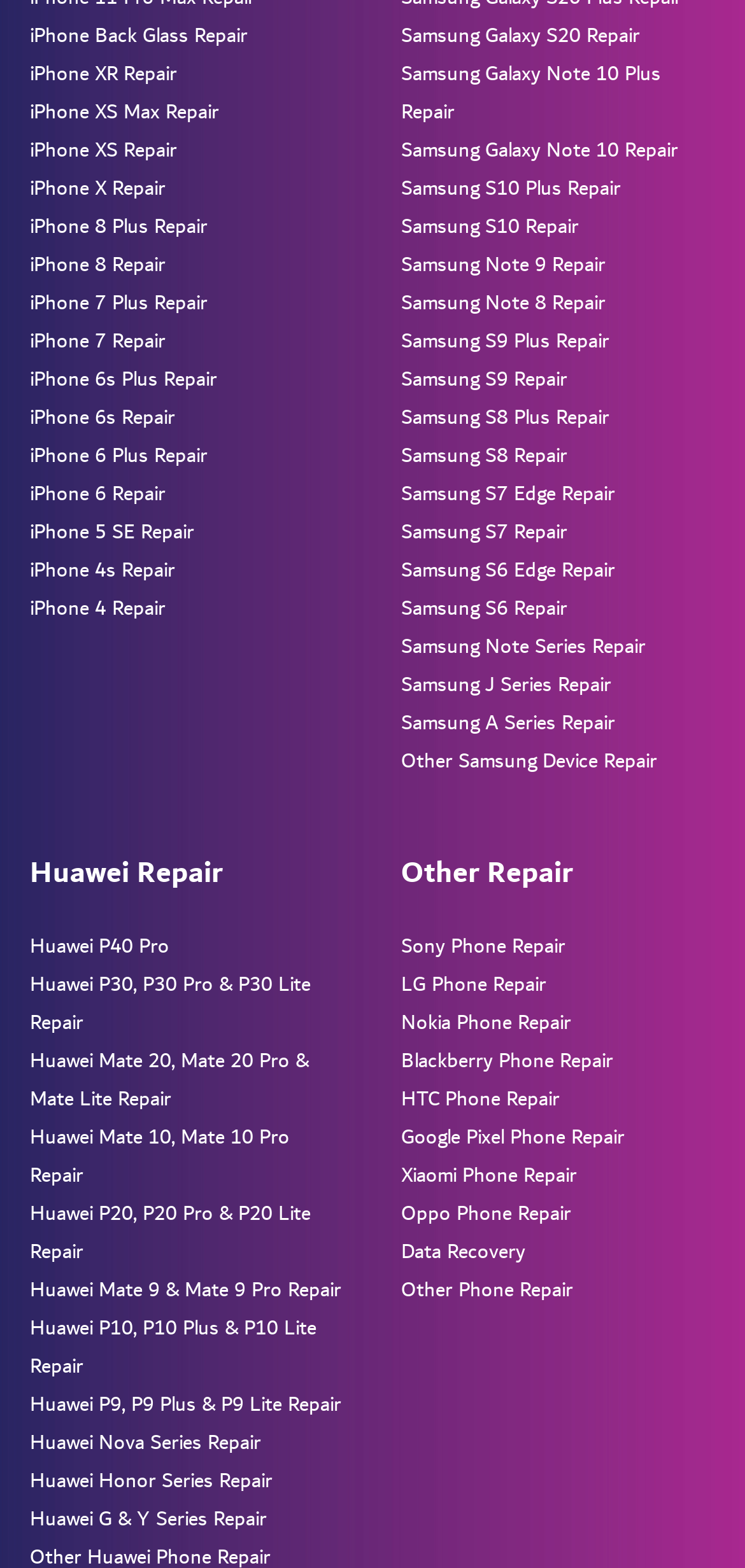How many other phone repair options are available?
Give a single word or phrase answer based on the content of the image.

9